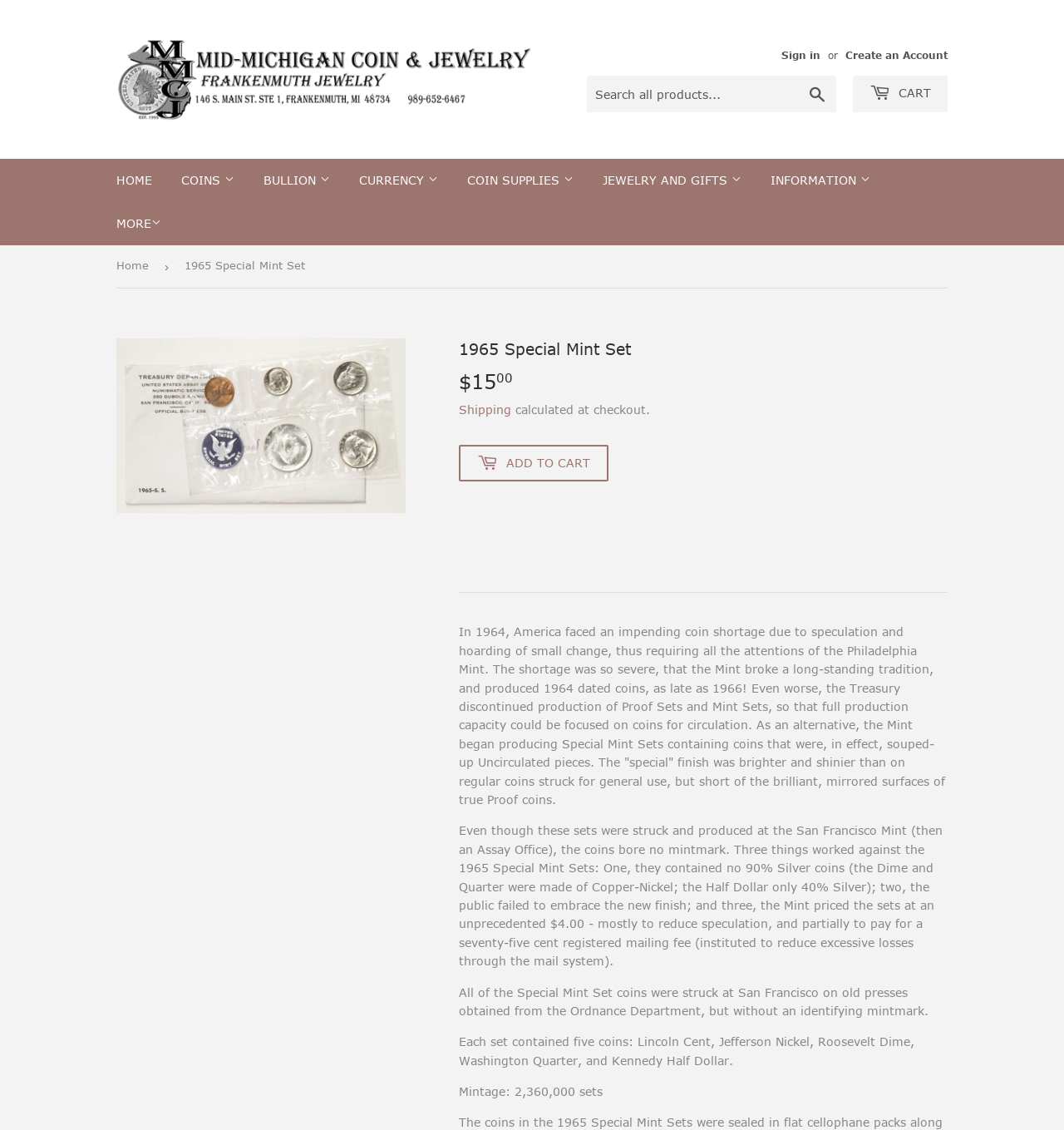Determine the bounding box coordinates of the area to click in order to meet this instruction: "Support the National Oceanography Centre".

None